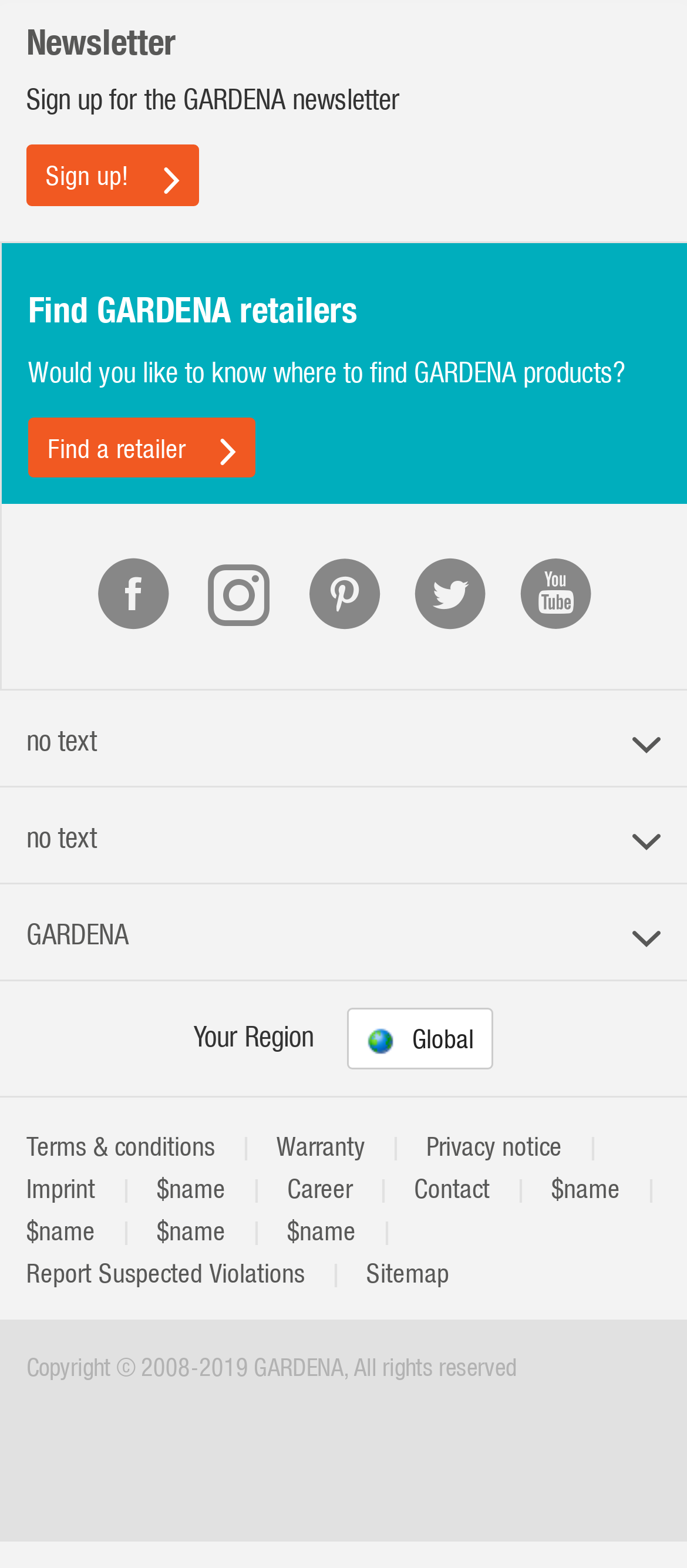What is the copyright year range?
Please use the image to deliver a detailed and complete answer.

The copyright year range can be found by looking at the StaticText element with the text 'Copyright © 2008-2019 GARDENA, All rights reserved'. The year range is from 2008 to 2019.